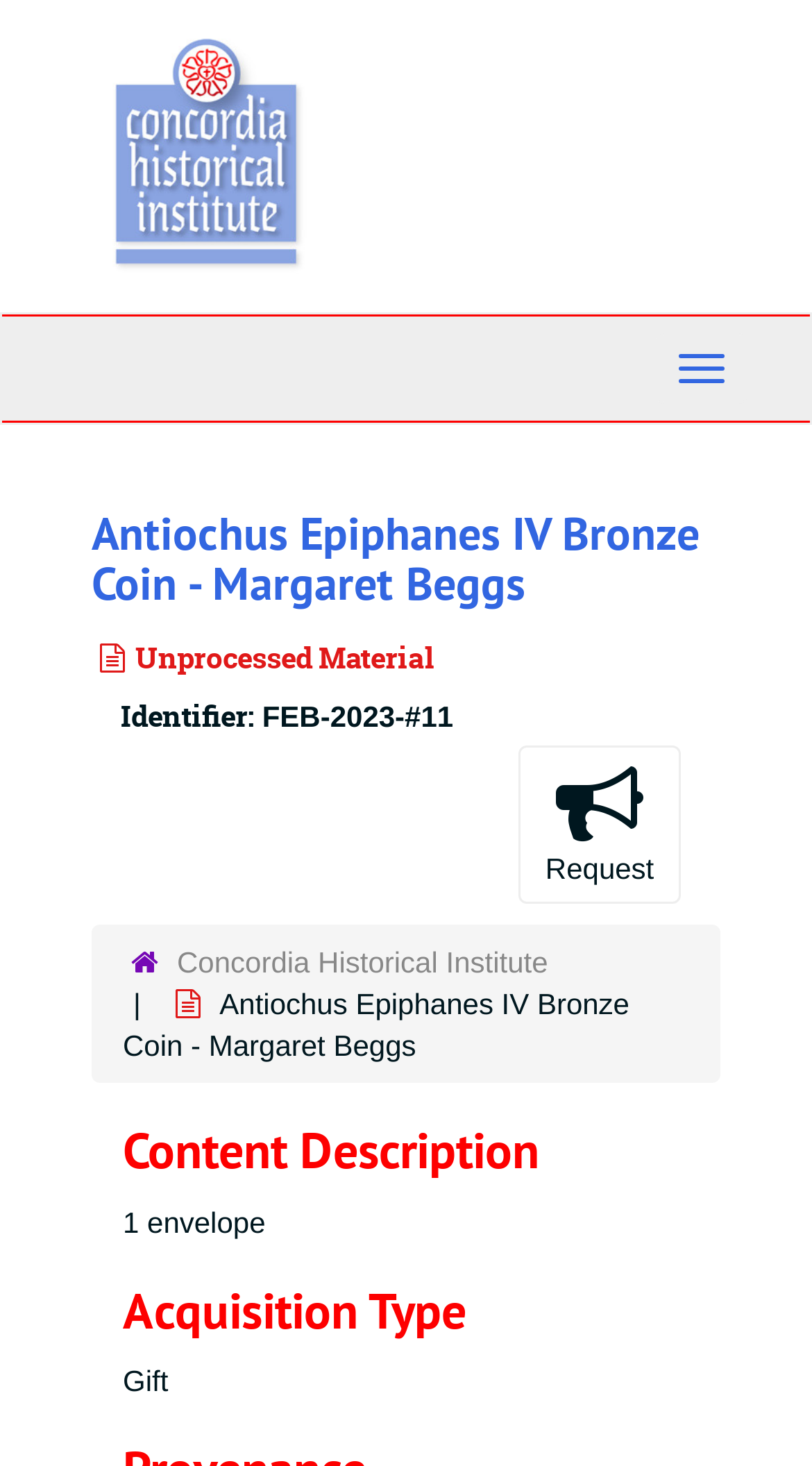Calculate the bounding box coordinates of the UI element given the description: "Request".

[0.638, 0.509, 0.839, 0.617]